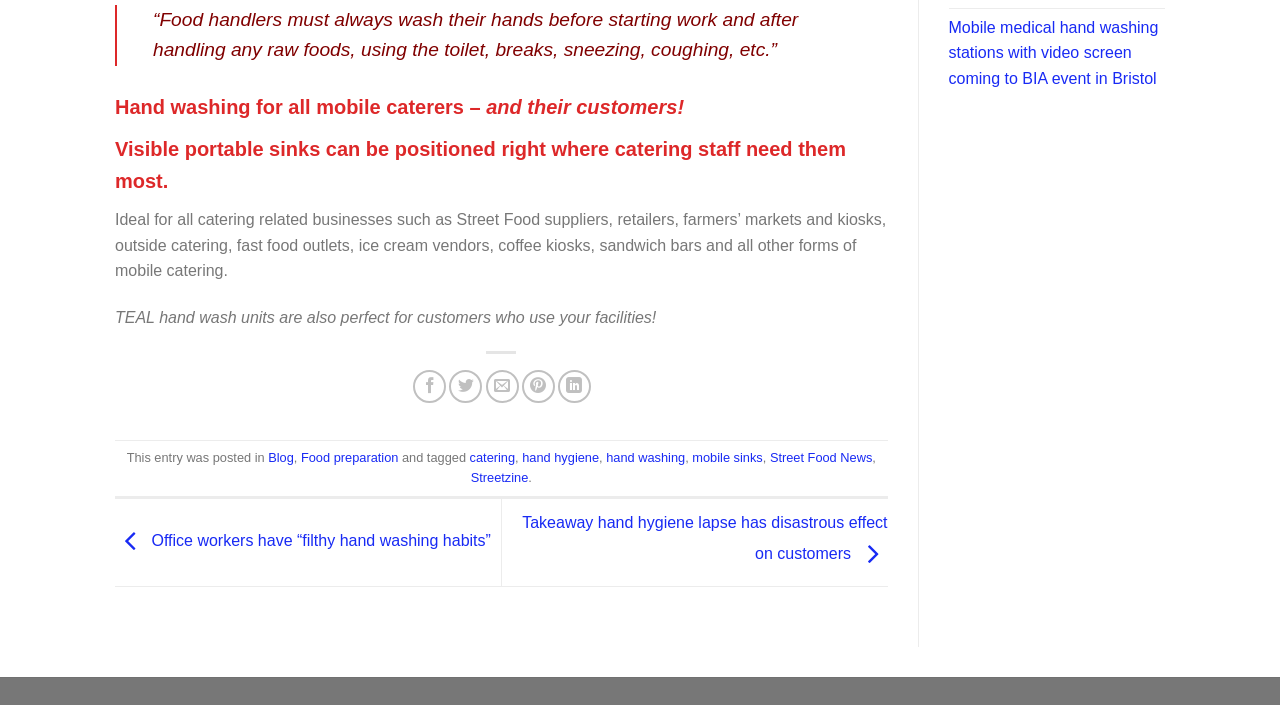Specify the bounding box coordinates for the region that must be clicked to perform the given instruction: "Learn about ideal catering businesses for TEAL hand wash units".

[0.09, 0.299, 0.692, 0.396]